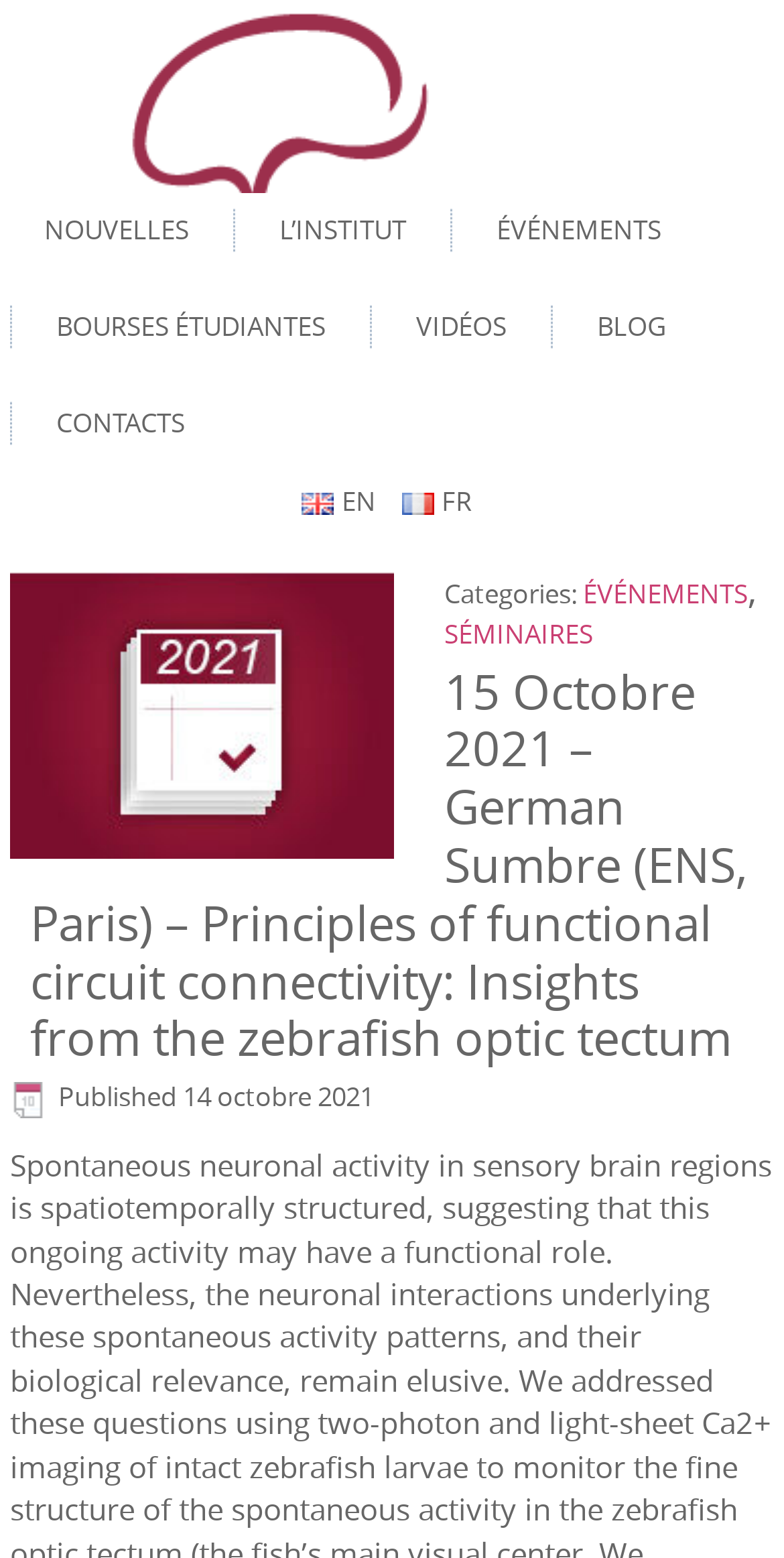Locate the bounding box coordinates of the clickable part needed for the task: "View the 'ÉVÉNEMENTS' category".

[0.744, 0.369, 0.954, 0.392]